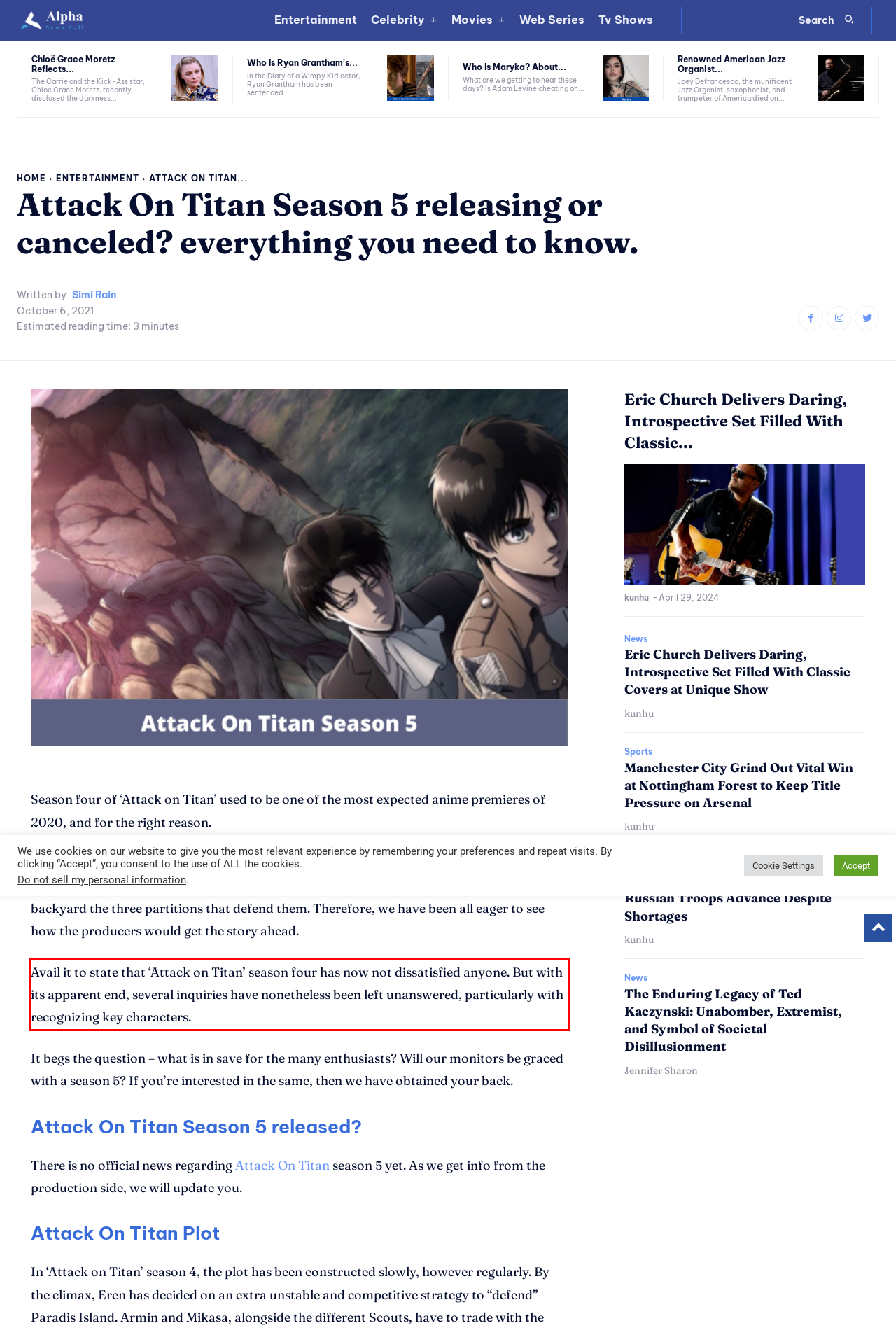Using the webpage screenshot, recognize and capture the text within the red bounding box.

Avail it to state that ‘Attack on Titan’ season four has now not dissatisfied anyone. But with its apparent end, several inquiries have nonetheless been left unanswered, particularly with recognizing key characters.